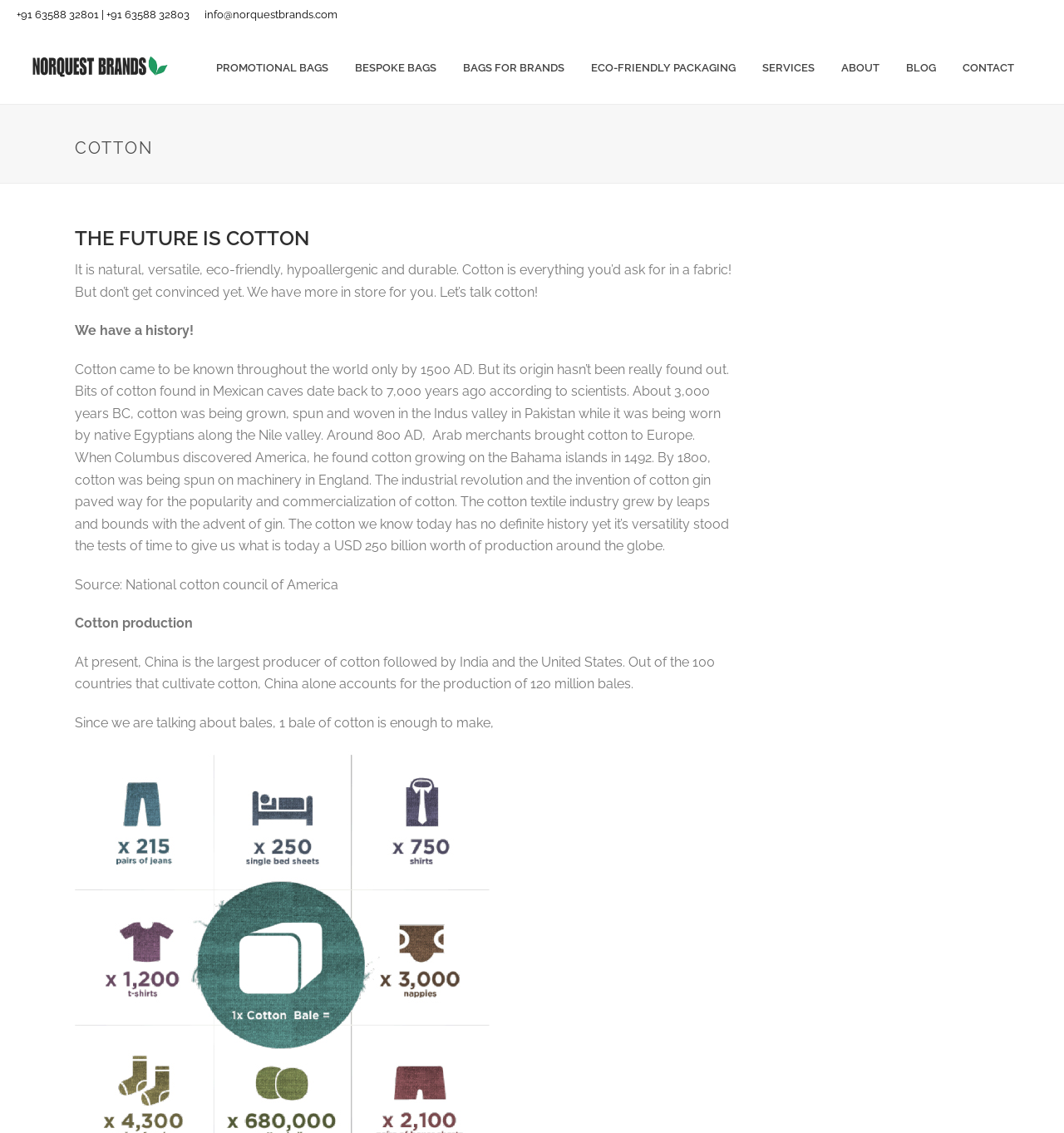Please answer the following question using a single word or phrase: 
What type of bags does the company manufacture?

Eco-friendly bags